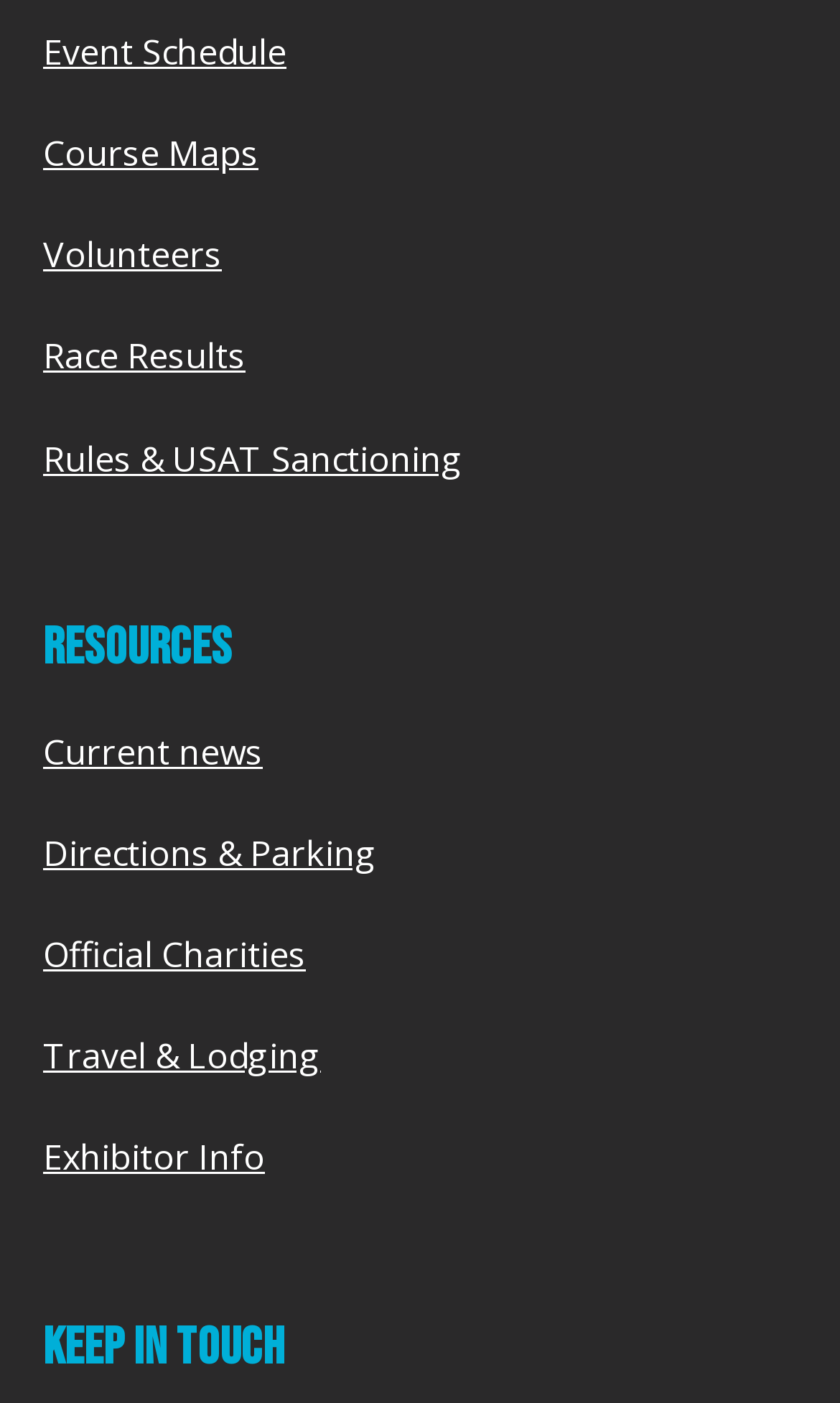Locate the bounding box of the UI element with the following description: "Rules & USAT Sanctioning".

[0.051, 0.31, 0.551, 0.343]